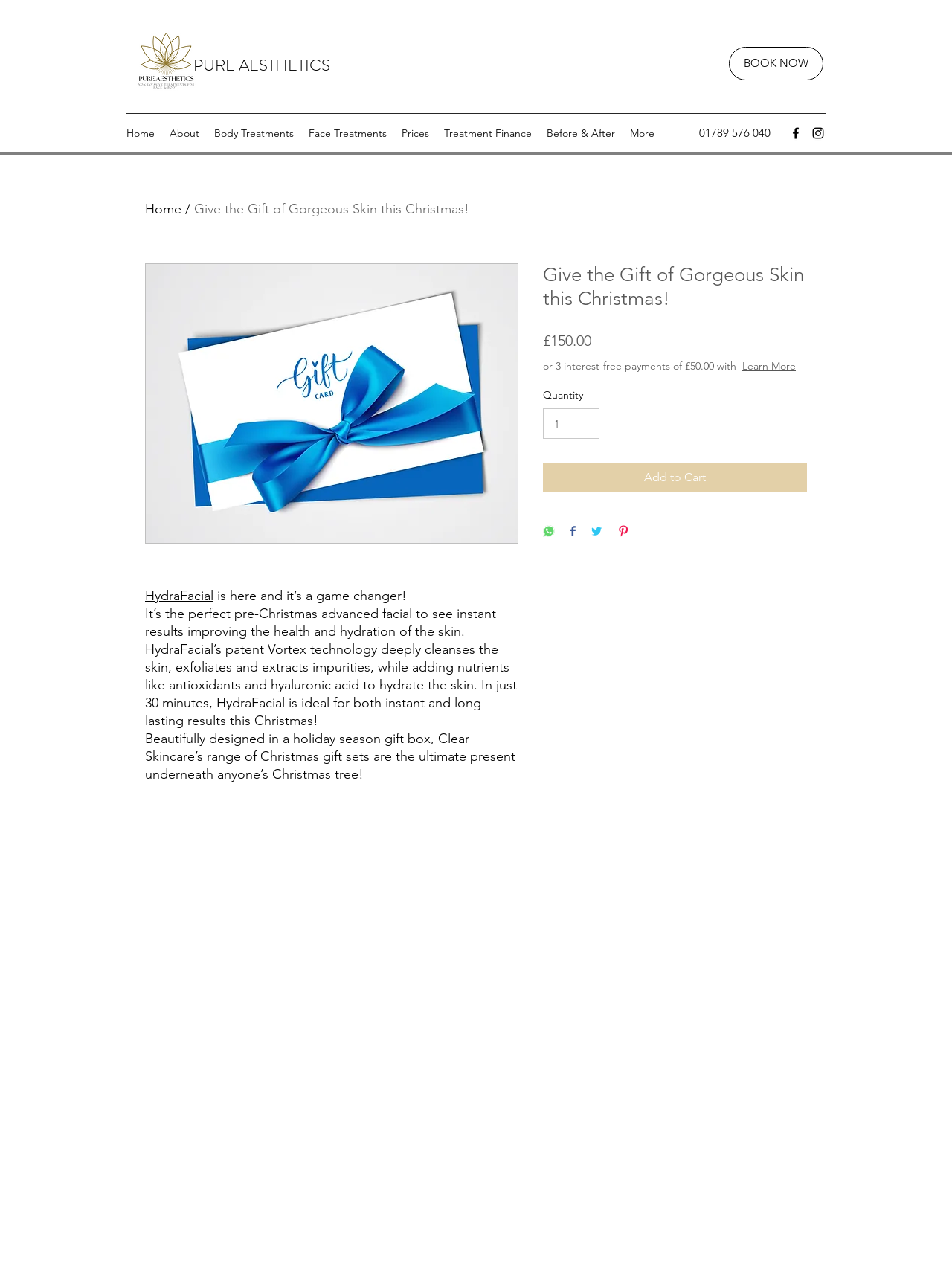Please specify the bounding box coordinates of the region to click in order to perform the following instruction: "Click the Learn More button".

[0.628, 0.292, 0.684, 0.303]